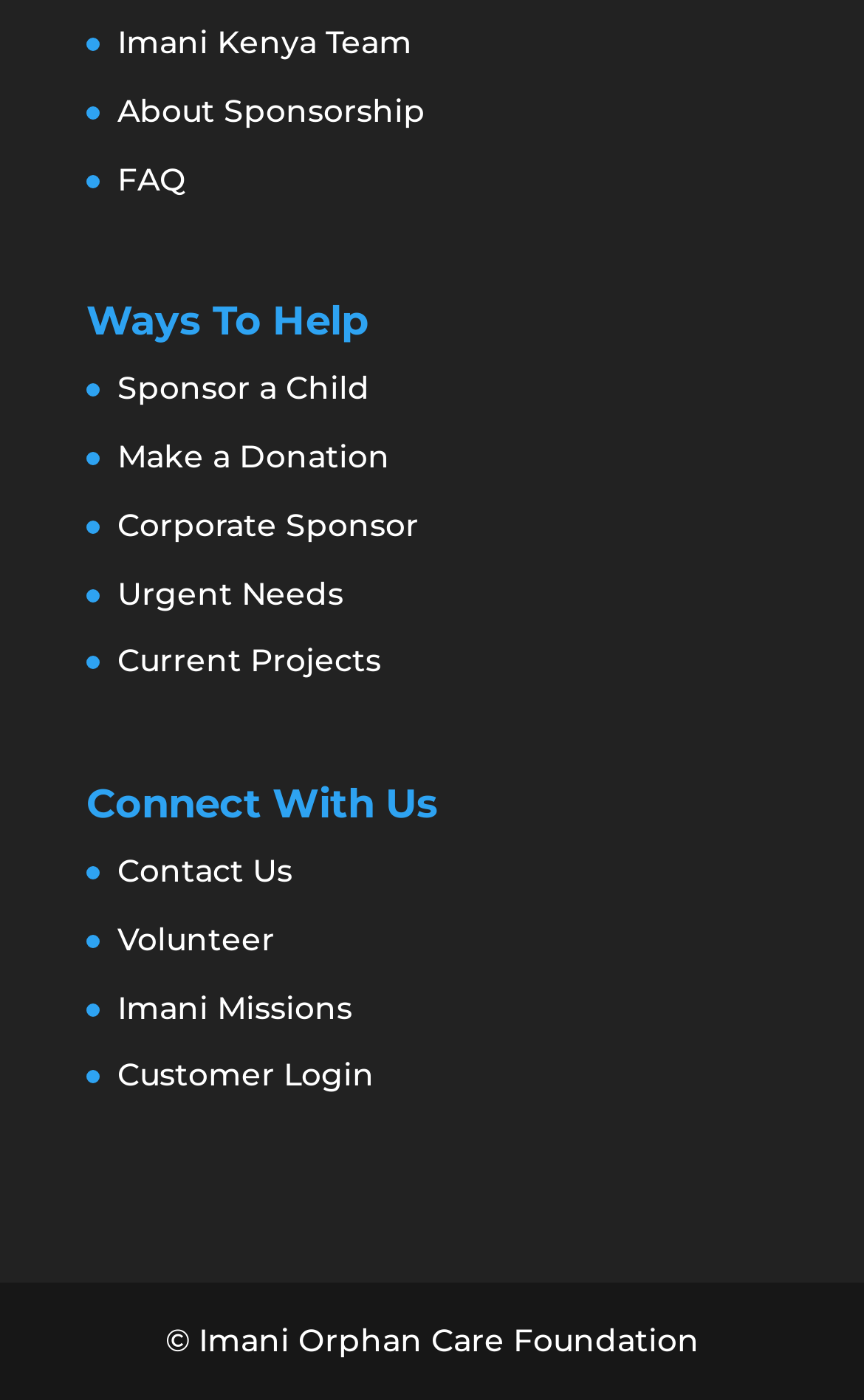Determine the bounding box coordinates of the clickable area required to perform the following instruction: "Contact us". The coordinates should be represented as four float numbers between 0 and 1: [left, top, right, bottom].

[0.136, 0.608, 0.338, 0.636]